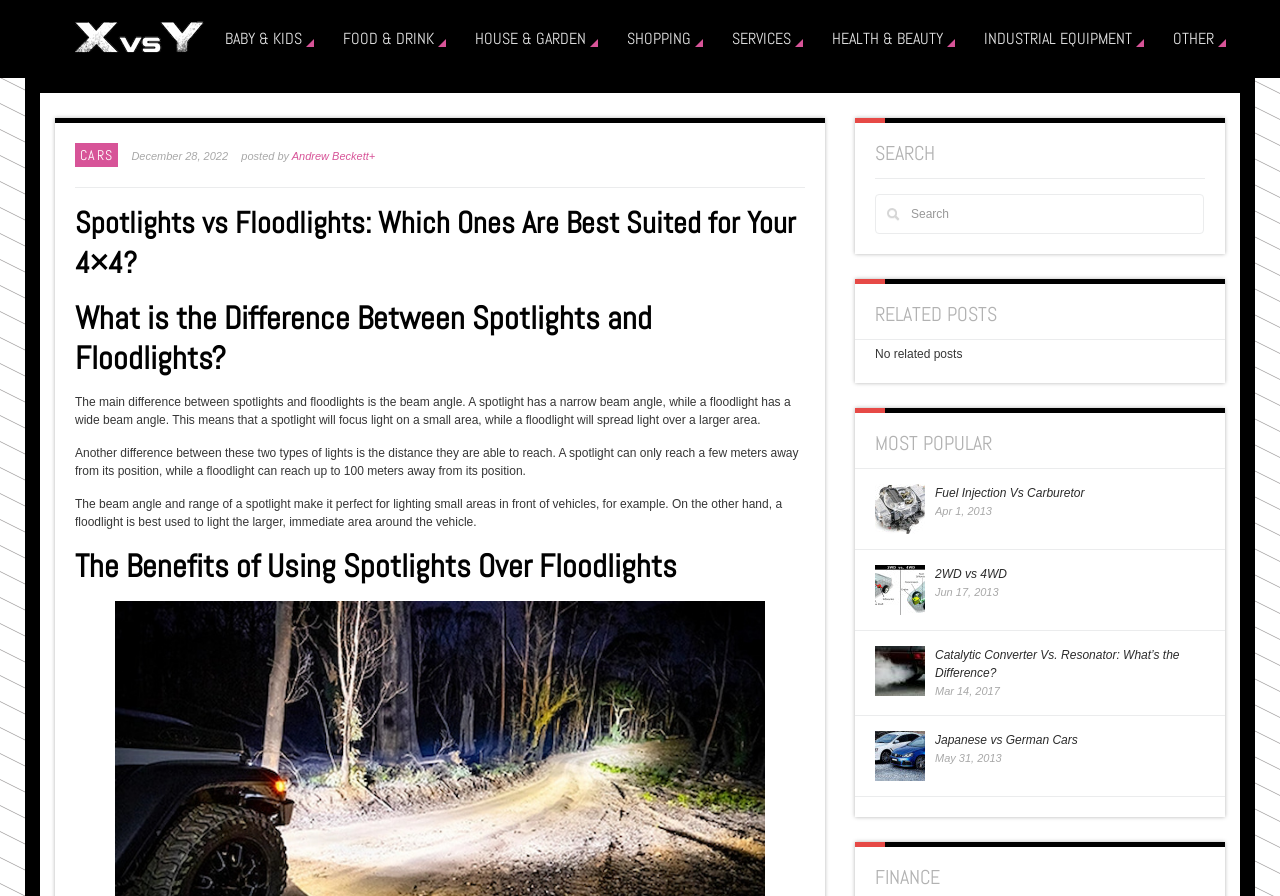Respond to the question with just a single word or phrase: 
What is the main difference between spotlights and floodlights?

Beam angle